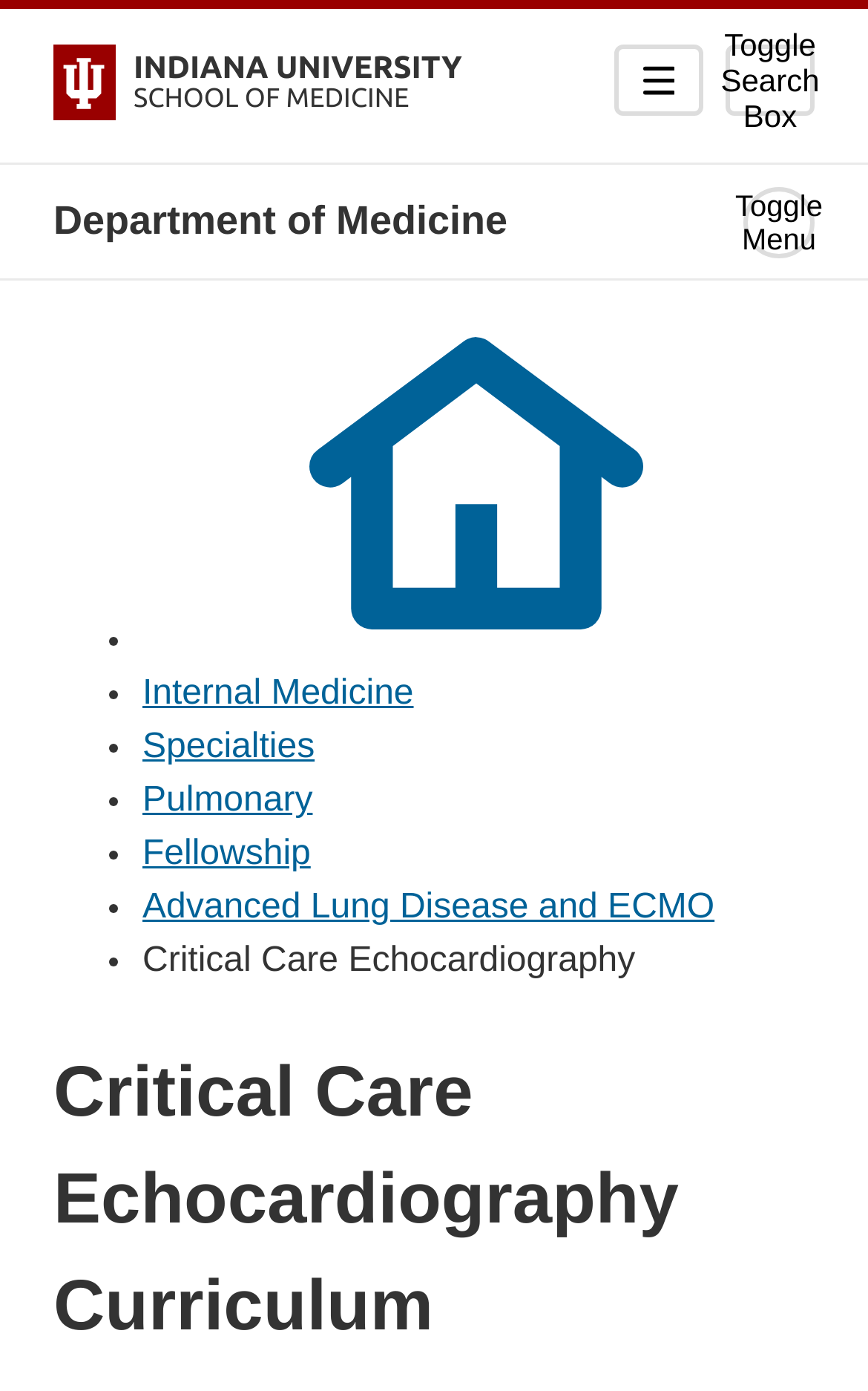Determine the bounding box coordinates for the UI element matching this description: "Internal Medicine".

[0.164, 0.486, 0.477, 0.513]